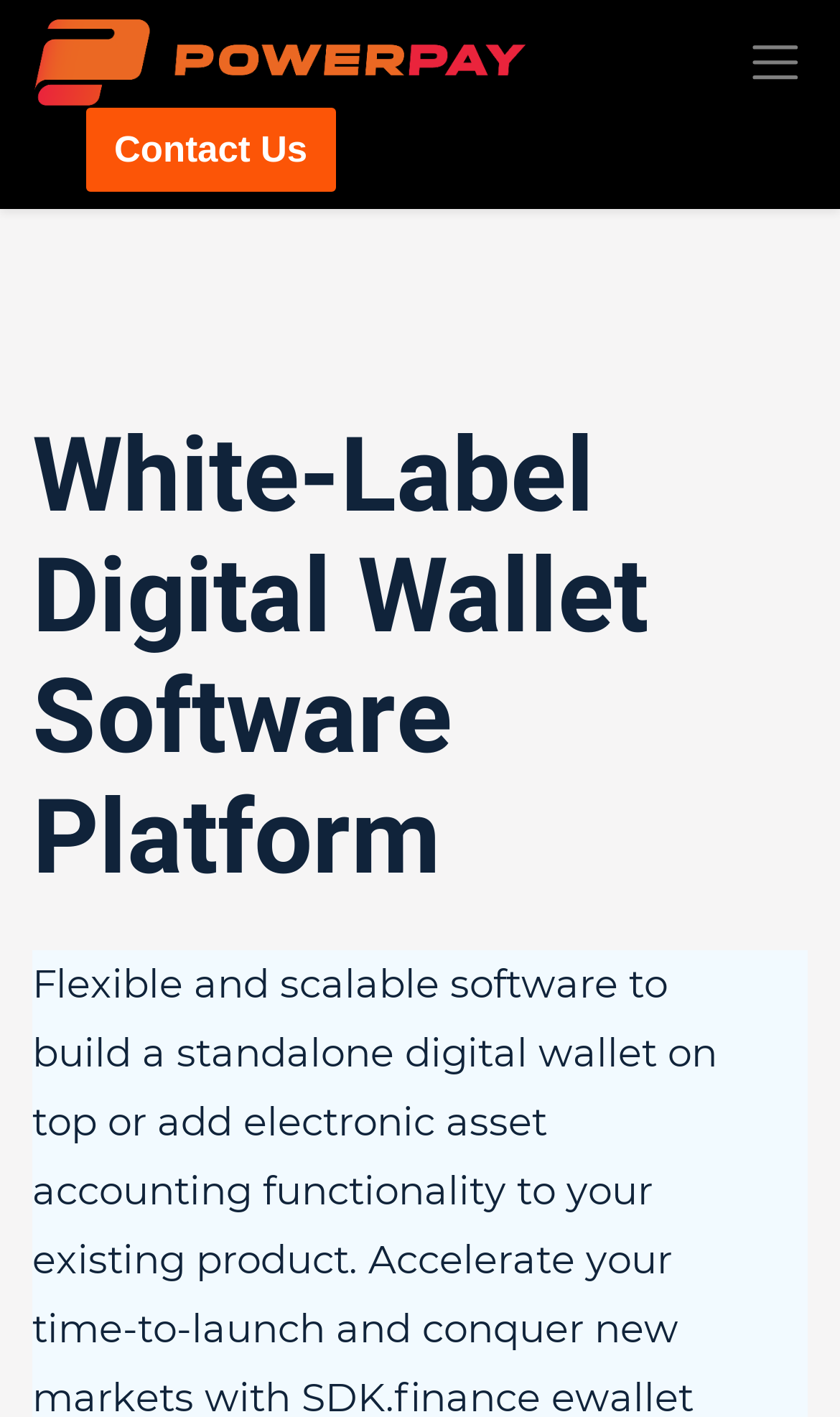Please identify the primary heading of the webpage and give its text content.

White-Label Digital Wallet Software Platform